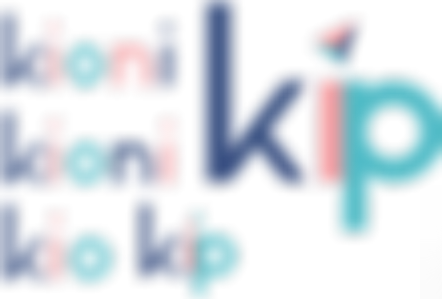What is the design approach reflected in the image?
Kindly offer a comprehensive and detailed response to the question.

The image displays various iterations of the design, highlighting the interplay of colors and fonts, which indicates a creative exploration of different forms and hues, reflecting a design approach that emphasizes innovation and visual appeal.